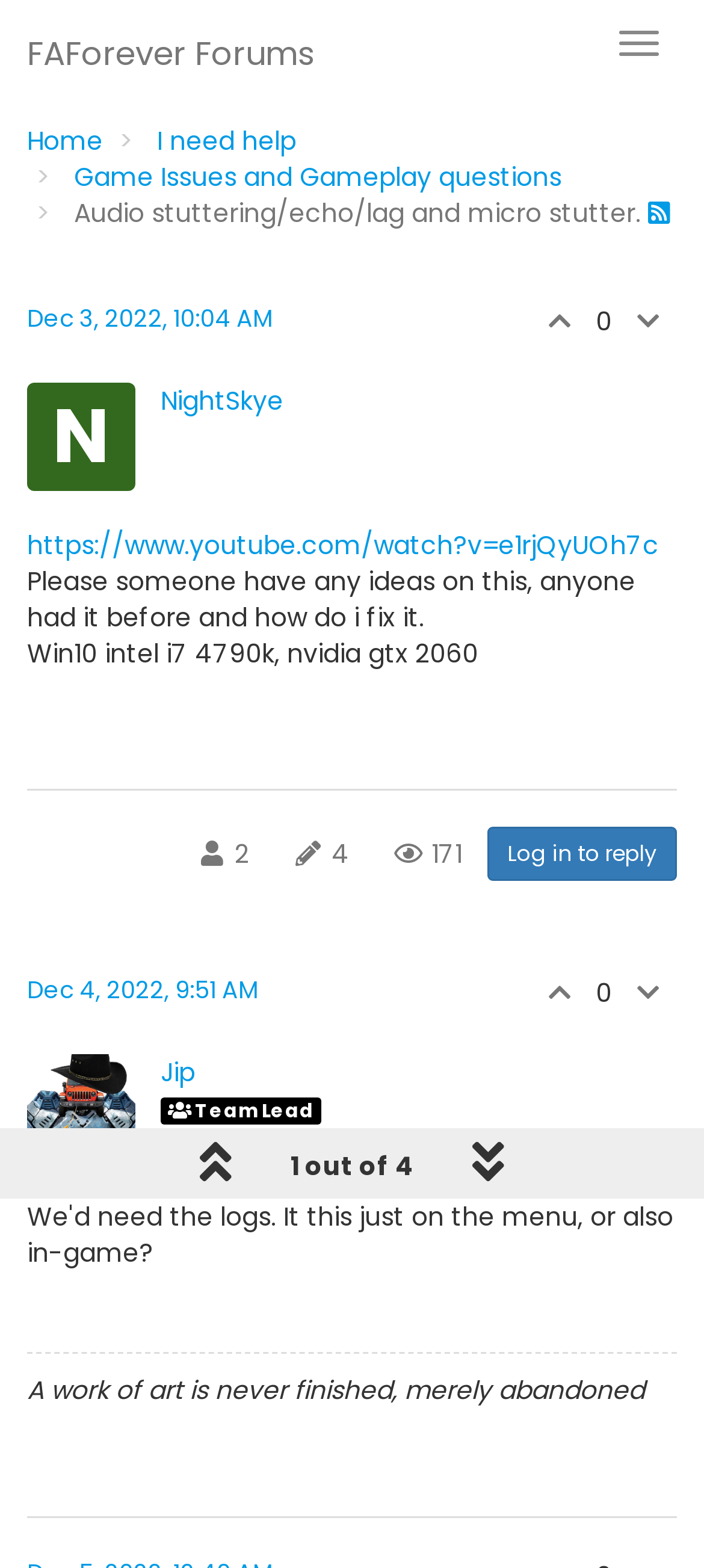What is the username of the person who posted the question?
Using the details from the image, give an elaborate explanation to answer the question.

The username of the person who posted the question is 'NightSkye' as indicated by the link element with the text 'NightSkye' at coordinates [0.228, 0.244, 0.403, 0.267].